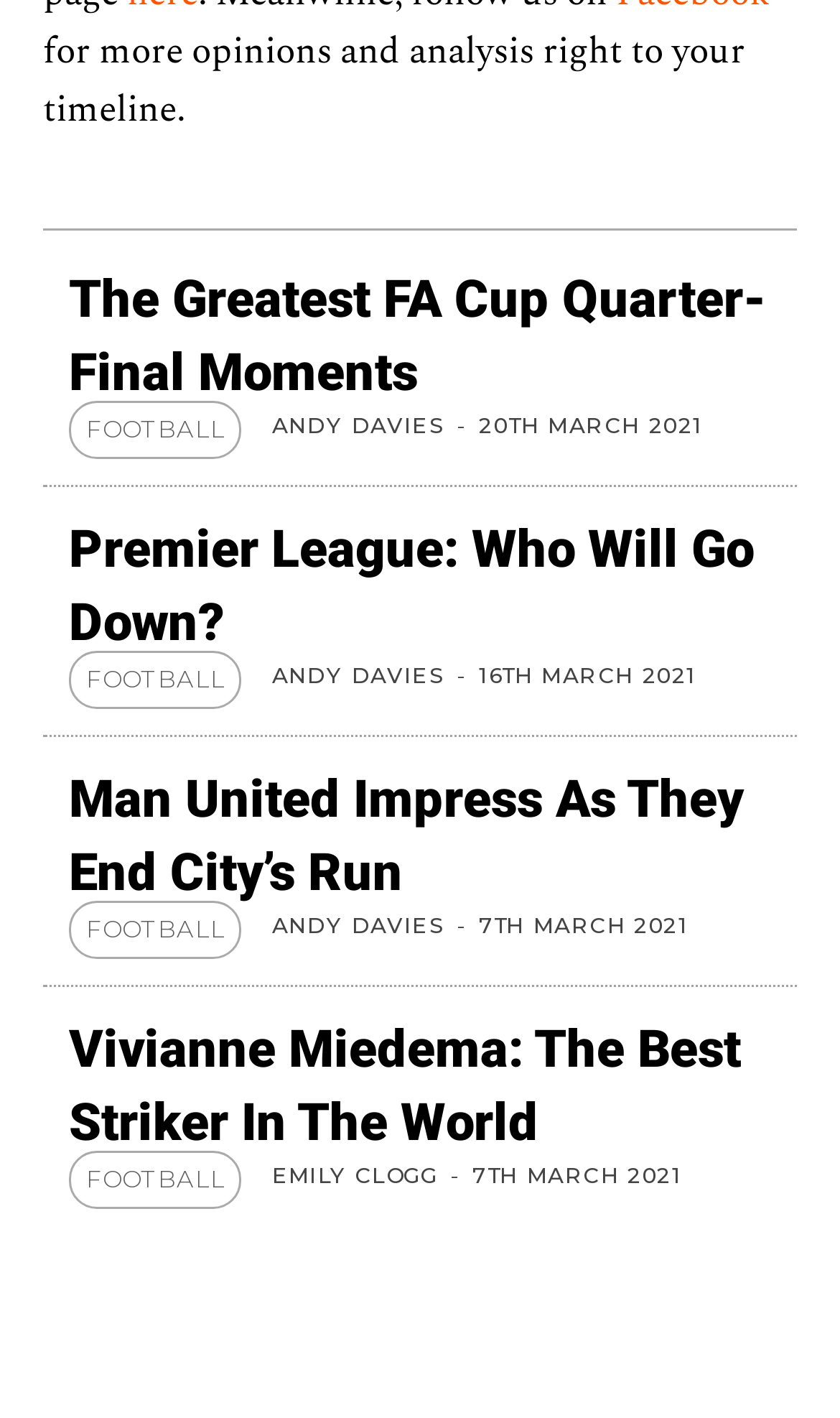Identify the bounding box coordinates for the UI element described as: "Andy Davies". The coordinates should be provided as four floats between 0 and 1: [left, top, right, bottom].

[0.324, 0.467, 0.528, 0.487]